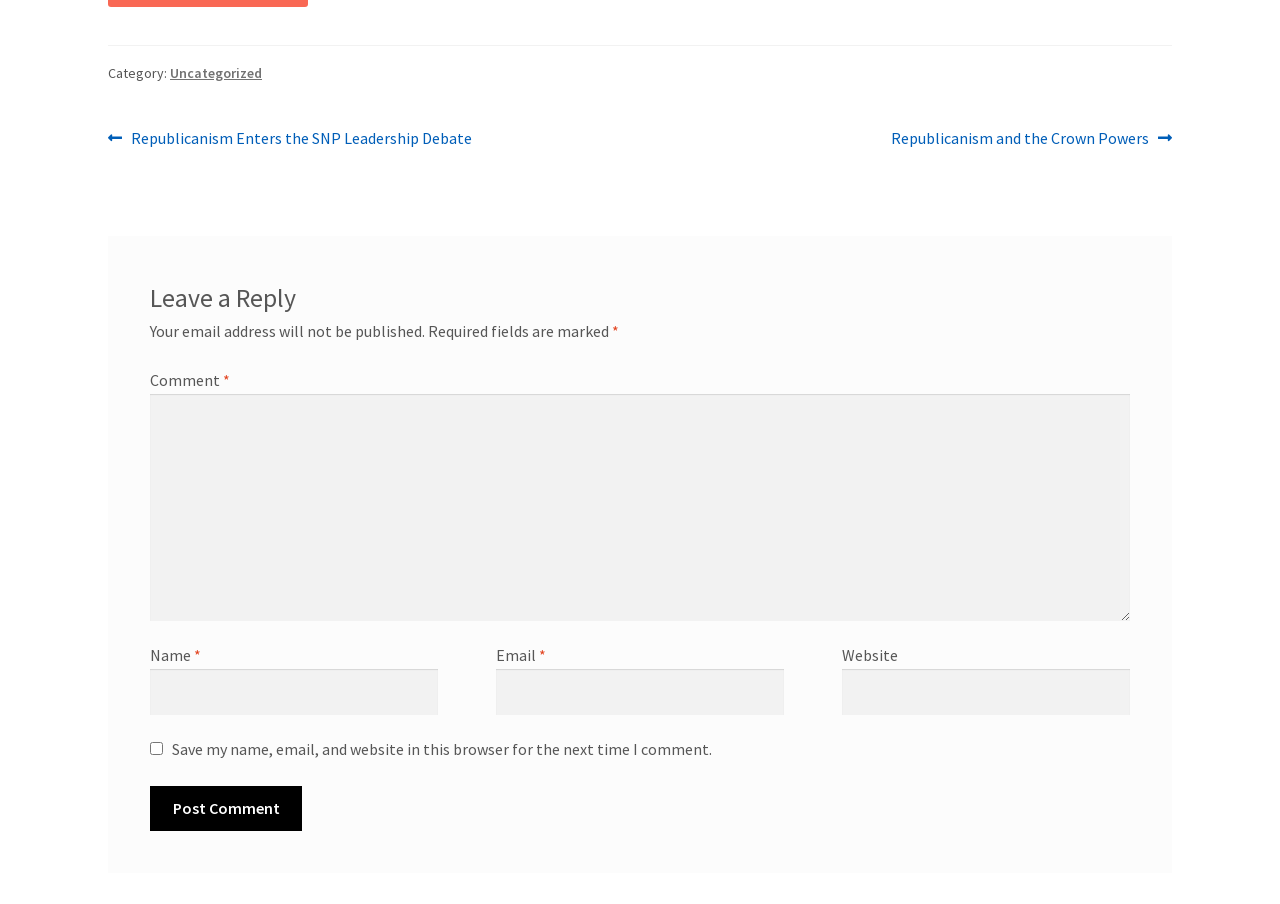Kindly determine the bounding box coordinates for the clickable area to achieve the given instruction: "Enter your name".

[0.117, 0.74, 0.342, 0.791]